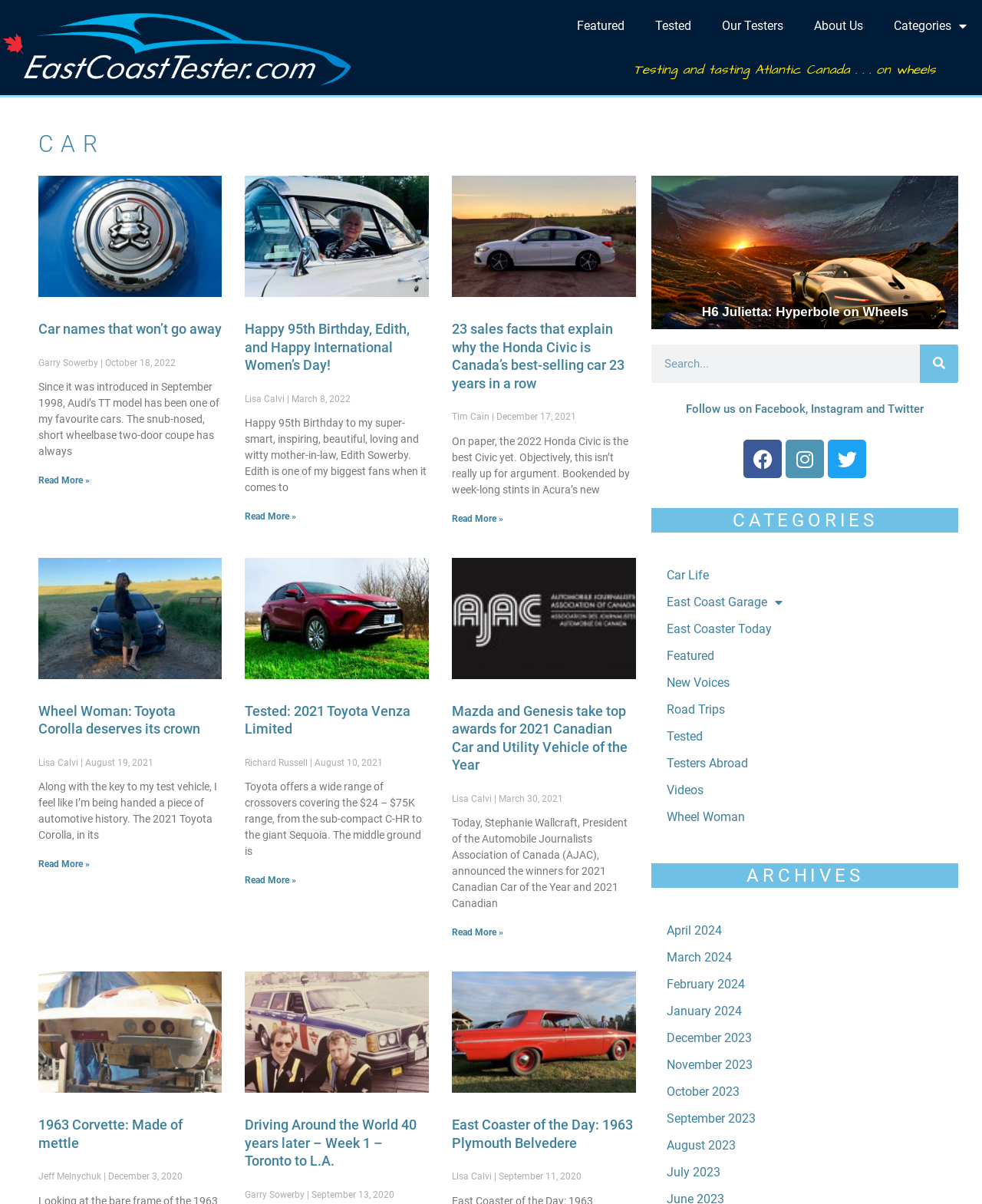Please identify the coordinates of the bounding box that should be clicked to fulfill this instruction: "Click on the 'Featured' link".

[0.572, 0.007, 0.652, 0.036]